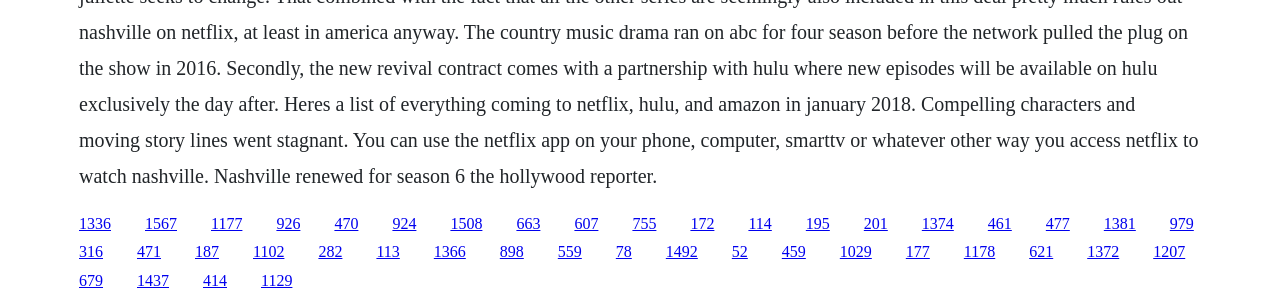Provide your answer in one word or a succinct phrase for the question: 
Is there a clear pattern in the link arrangement?

No